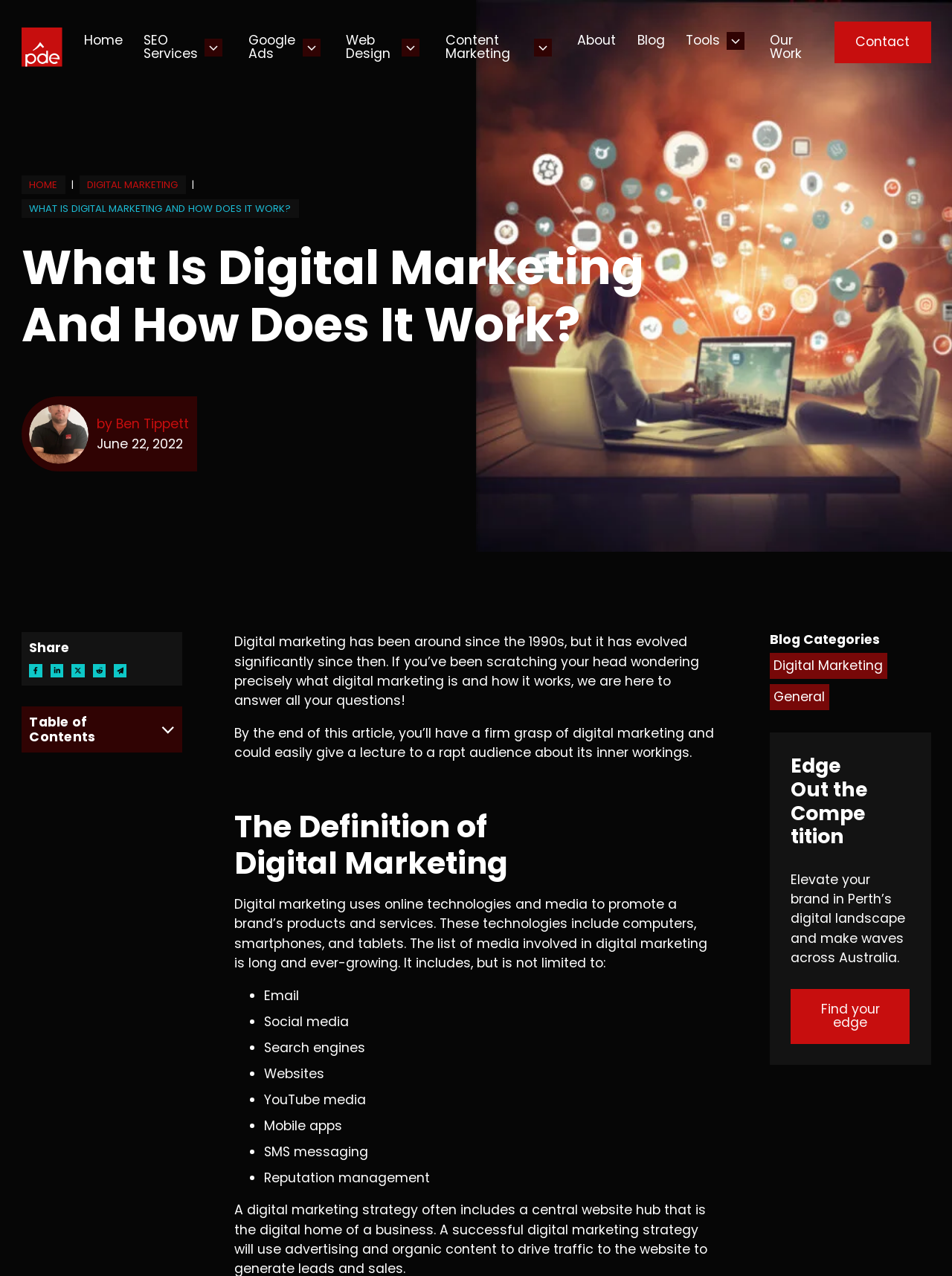What is the author's name of this article?
Give a one-word or short-phrase answer derived from the screenshot.

Ben Tippett